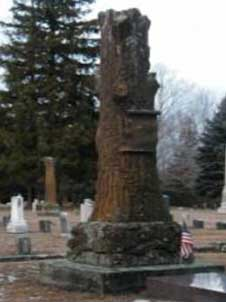In which areas did Nathaniel Hayward have a significant impact?
Look at the image and provide a detailed response to the question.

The caption states that Hayward's legacy as a key player in the industrial revolution is particularly notable in the Massachusetts and Connecticut areas.